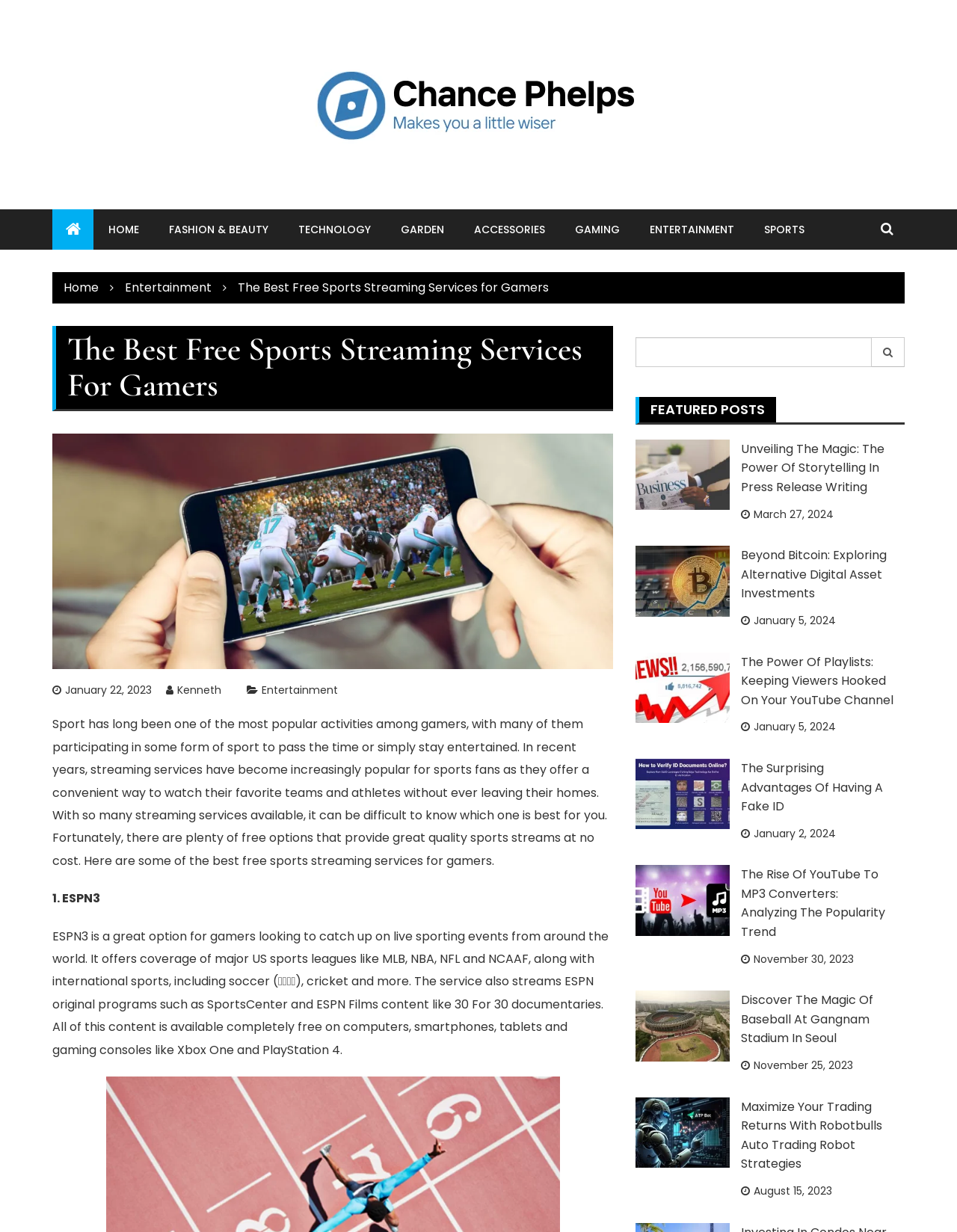Please predict the bounding box coordinates of the element's region where a click is necessary to complete the following instruction: "Search for something". The coordinates should be represented by four float numbers between 0 and 1, i.e., [left, top, right, bottom].

[0.664, 0.274, 0.945, 0.298]